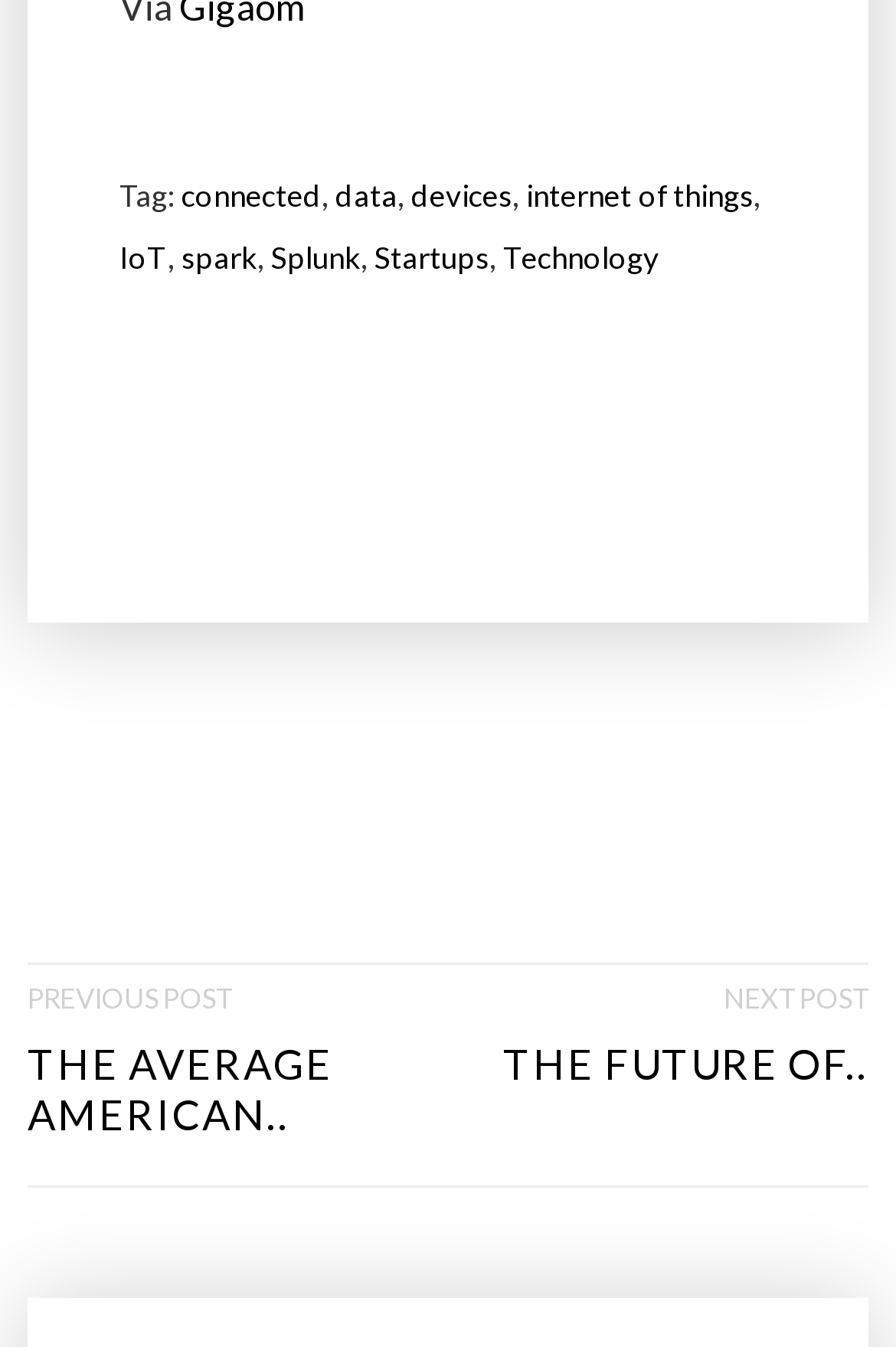Kindly determine the bounding box coordinates for the area that needs to be clicked to execute this instruction: "go to previous post".

[0.031, 0.717, 0.491, 0.881]